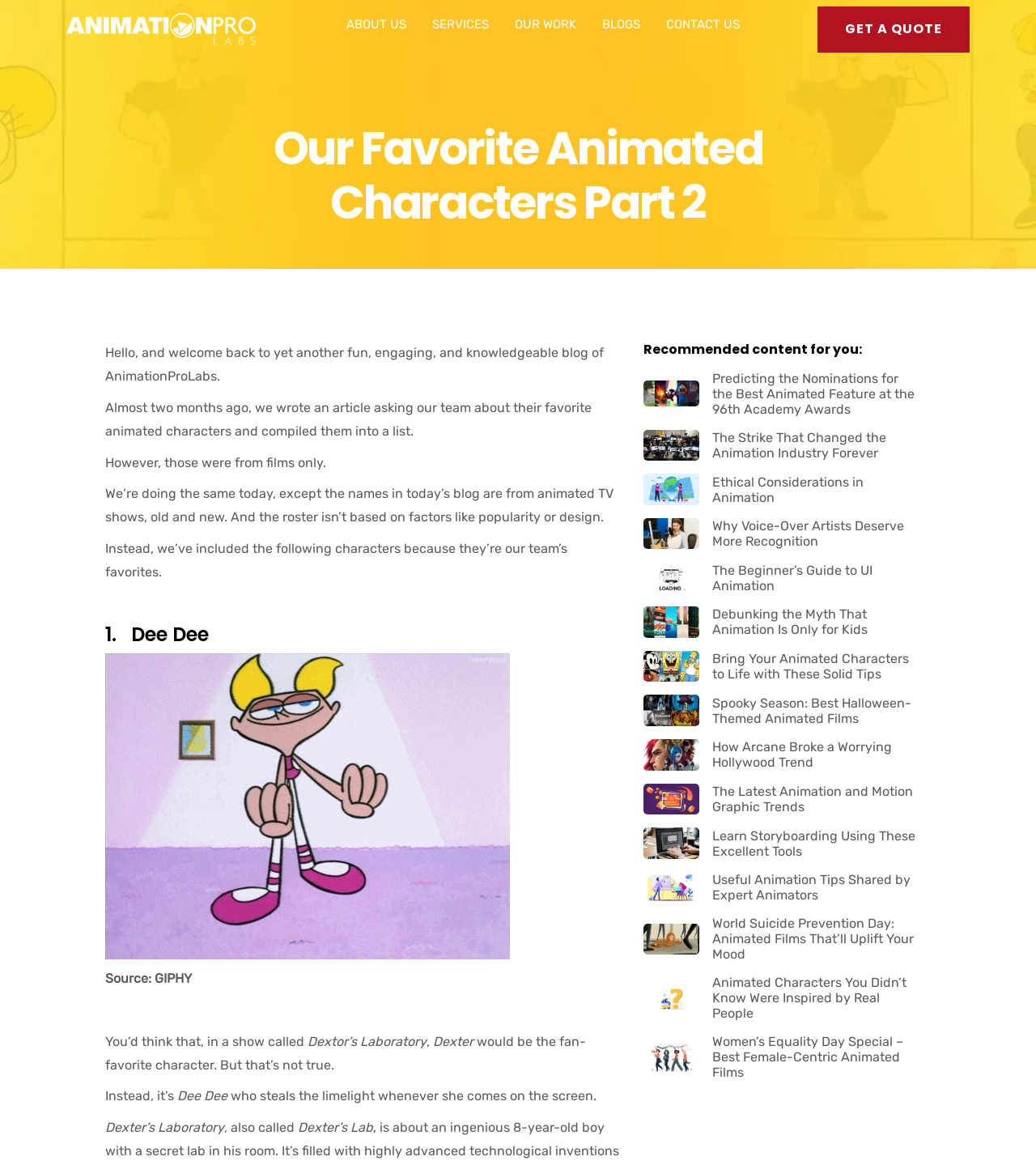Using the element description Ethical Considerations in Animation, predict the bounding box coordinates for the UI element. Provide the coordinates in (top-left x, top-left y, bottom-right x, bottom-right y) format with values ranging from 0 to 1.

[0.687, 0.407, 0.886, 0.433]